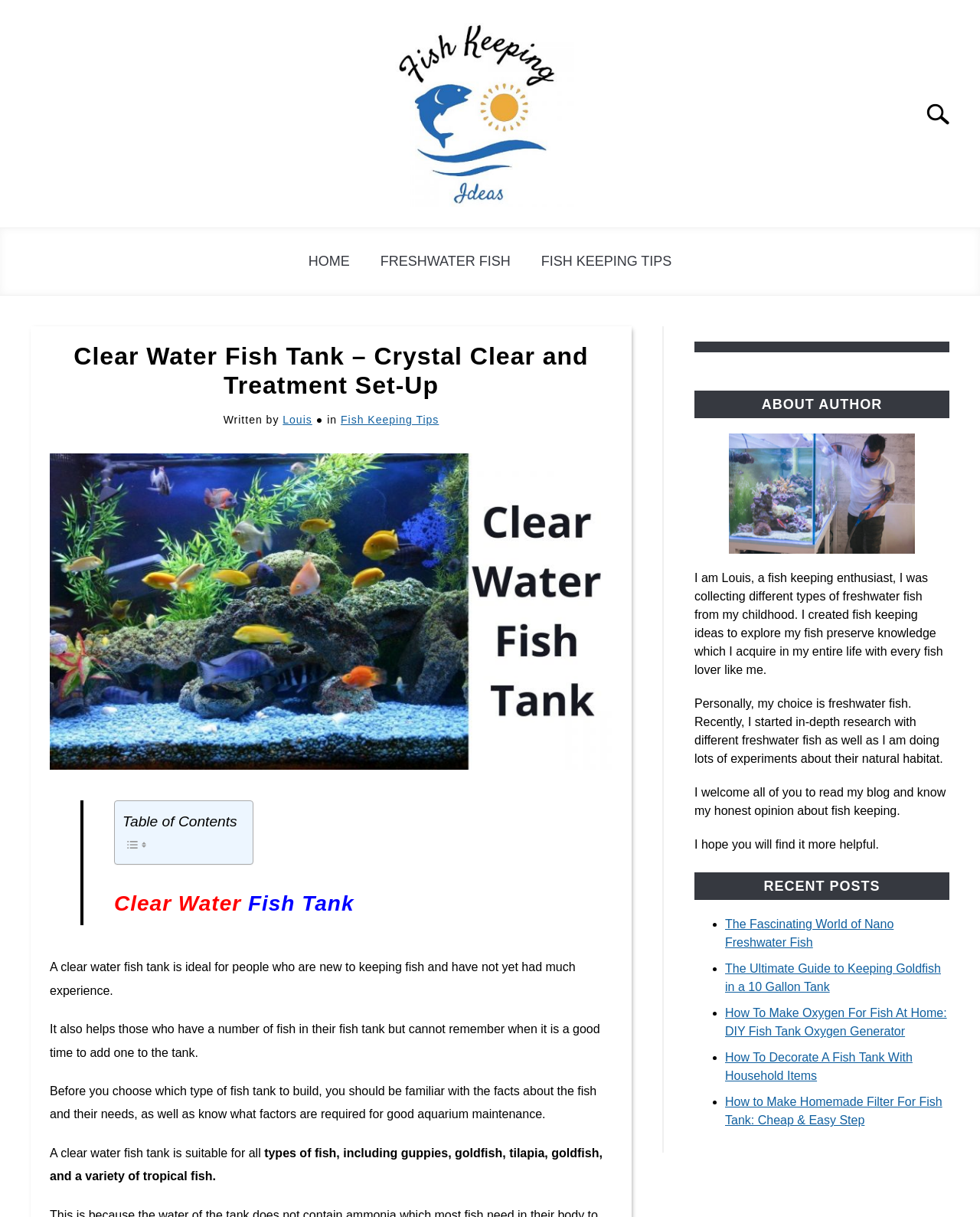Who is the author of the blog?
Look at the screenshot and respond with a single word or phrase.

Louis